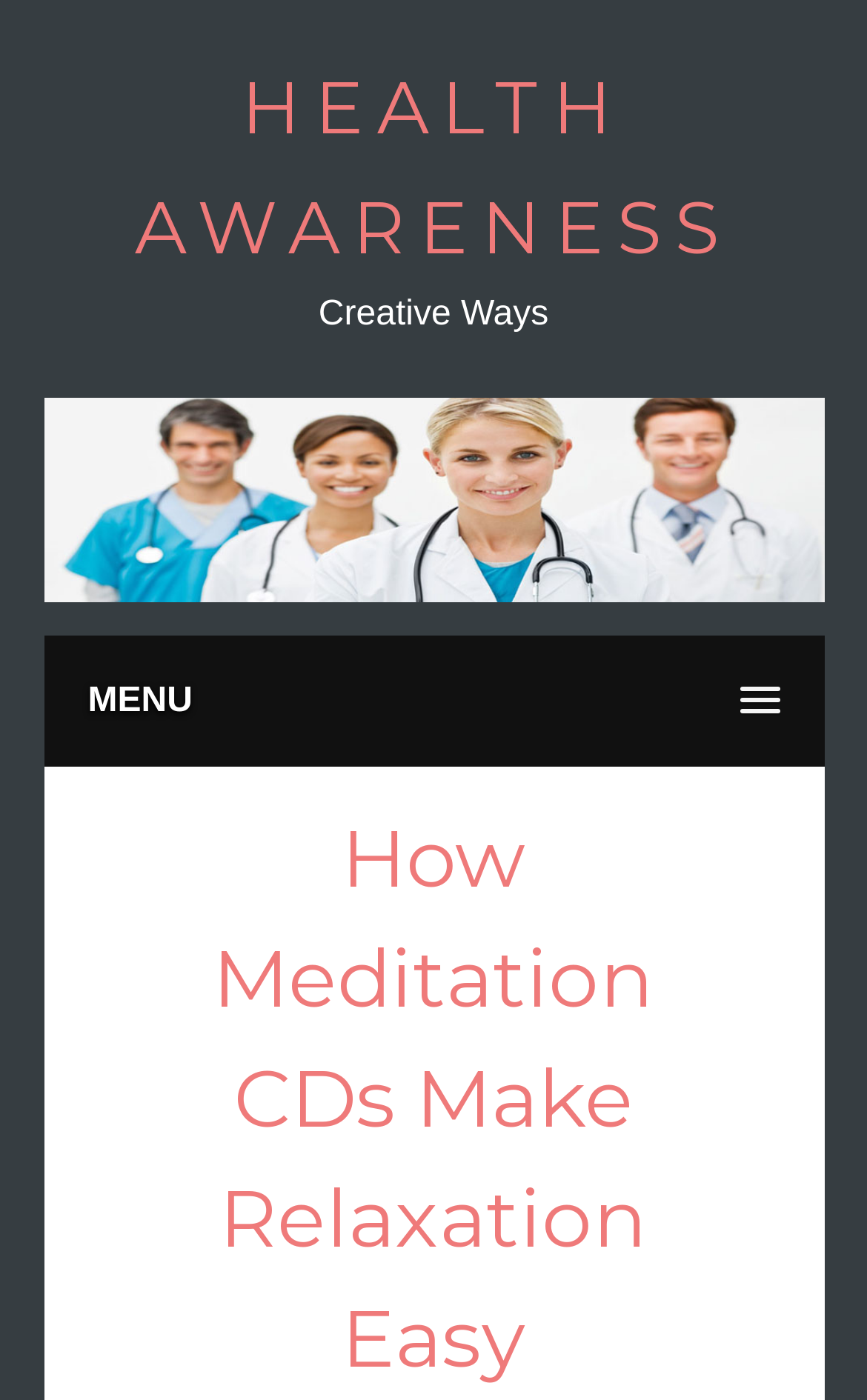What is the purpose of the 'MENU' link?
Answer the question with as much detail as you can, using the image as a reference.

The 'MENU' link has a popup, which suggests that it is used to show a menu when clicked. This menu likely contains links to other pages or sections on the website.